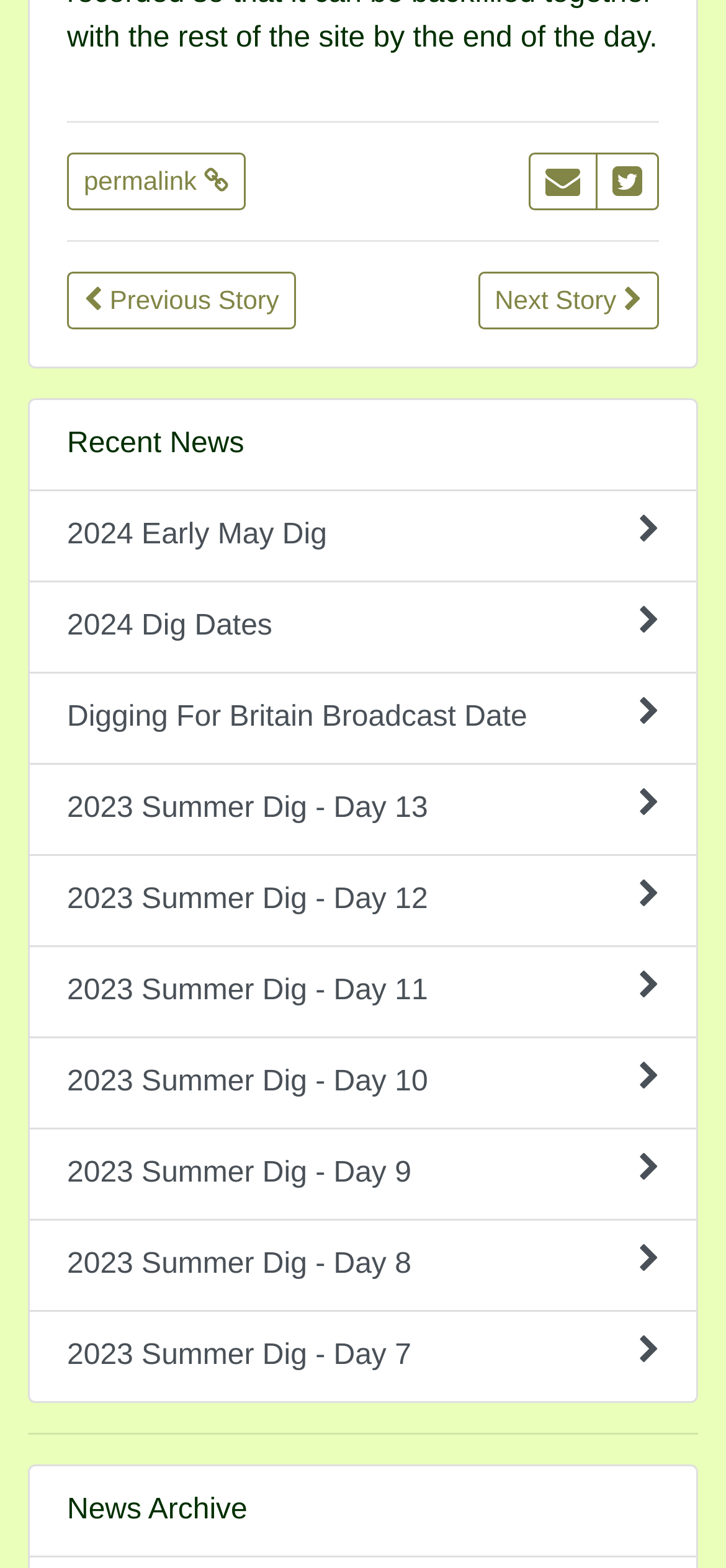Please predict the bounding box coordinates (top-left x, top-left y, bottom-right x, bottom-right y) for the UI element in the screenshot that fits the description: 2024 Dig Dates

[0.038, 0.37, 0.962, 0.43]